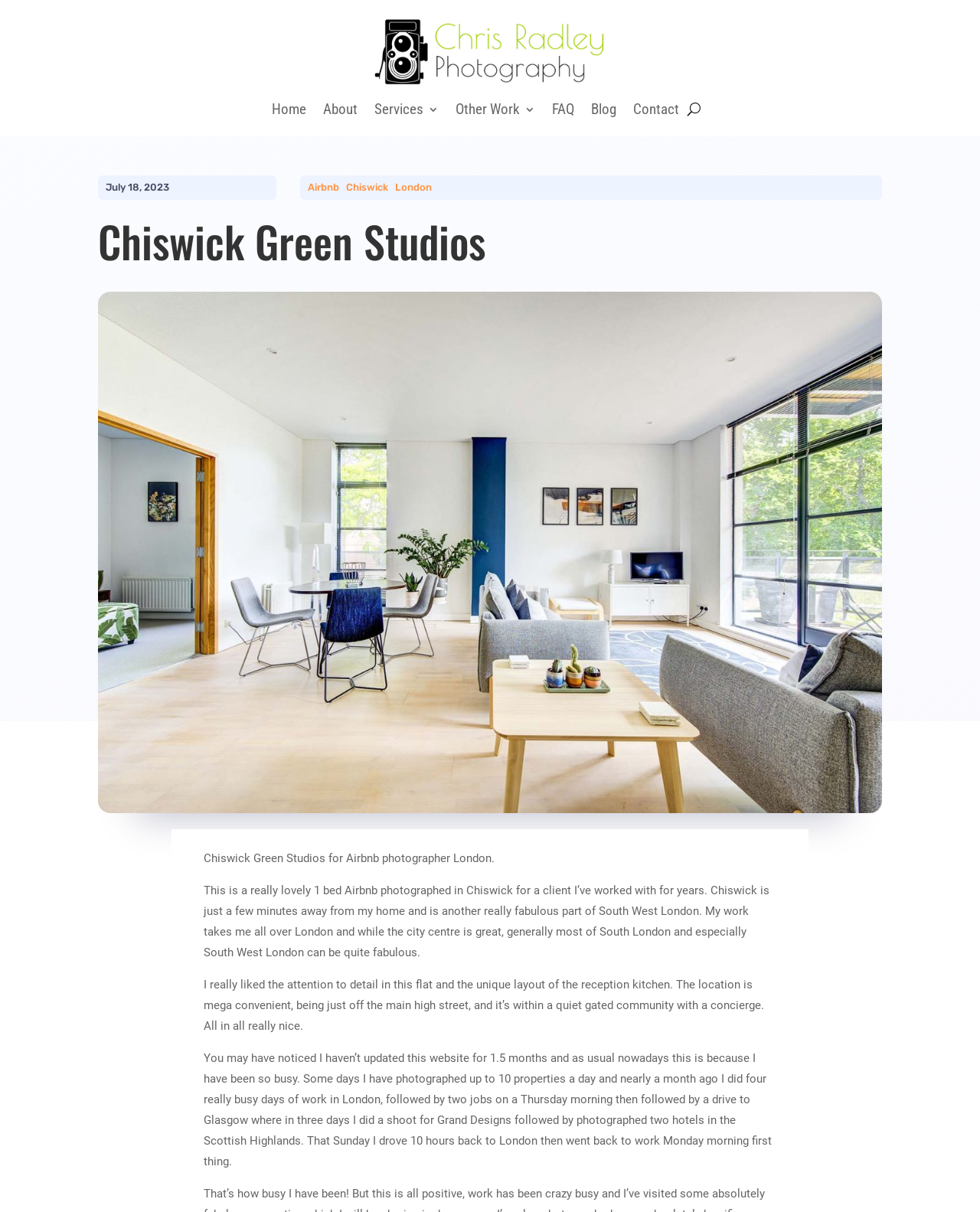Determine the bounding box coordinates for the UI element described. Format the coordinates as (top-left x, top-left y, bottom-right x, bottom-right y) and ensure all values are between 0 and 1. Element description: Other Work

[0.464, 0.086, 0.546, 0.1]